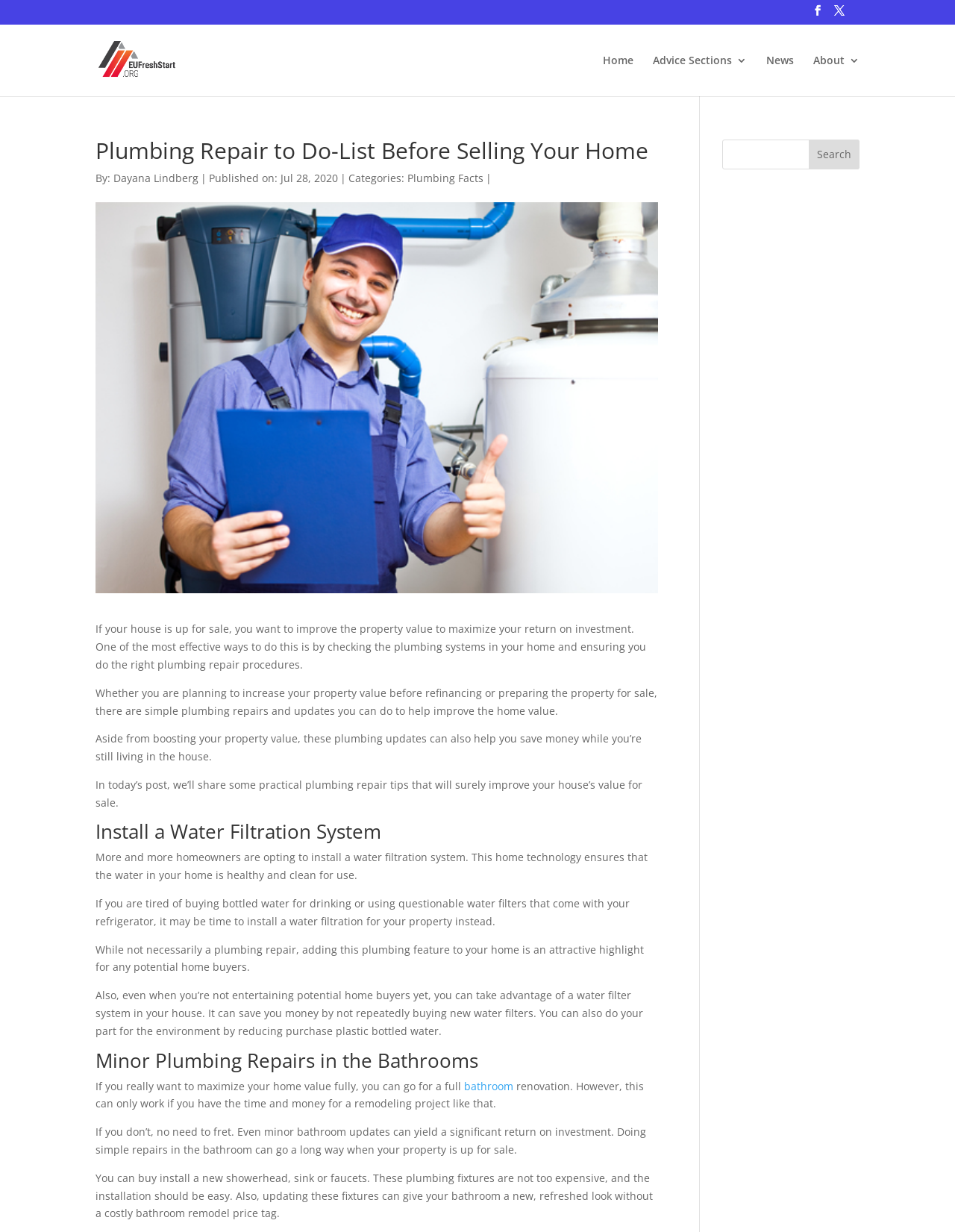Using the information in the image, could you please answer the following question in detail:
What is the benefit of doing minor plumbing repairs?

According to the text, doing simple repairs in the bathroom can go a long way when your property is up for sale, and can yield a significant return on investment.